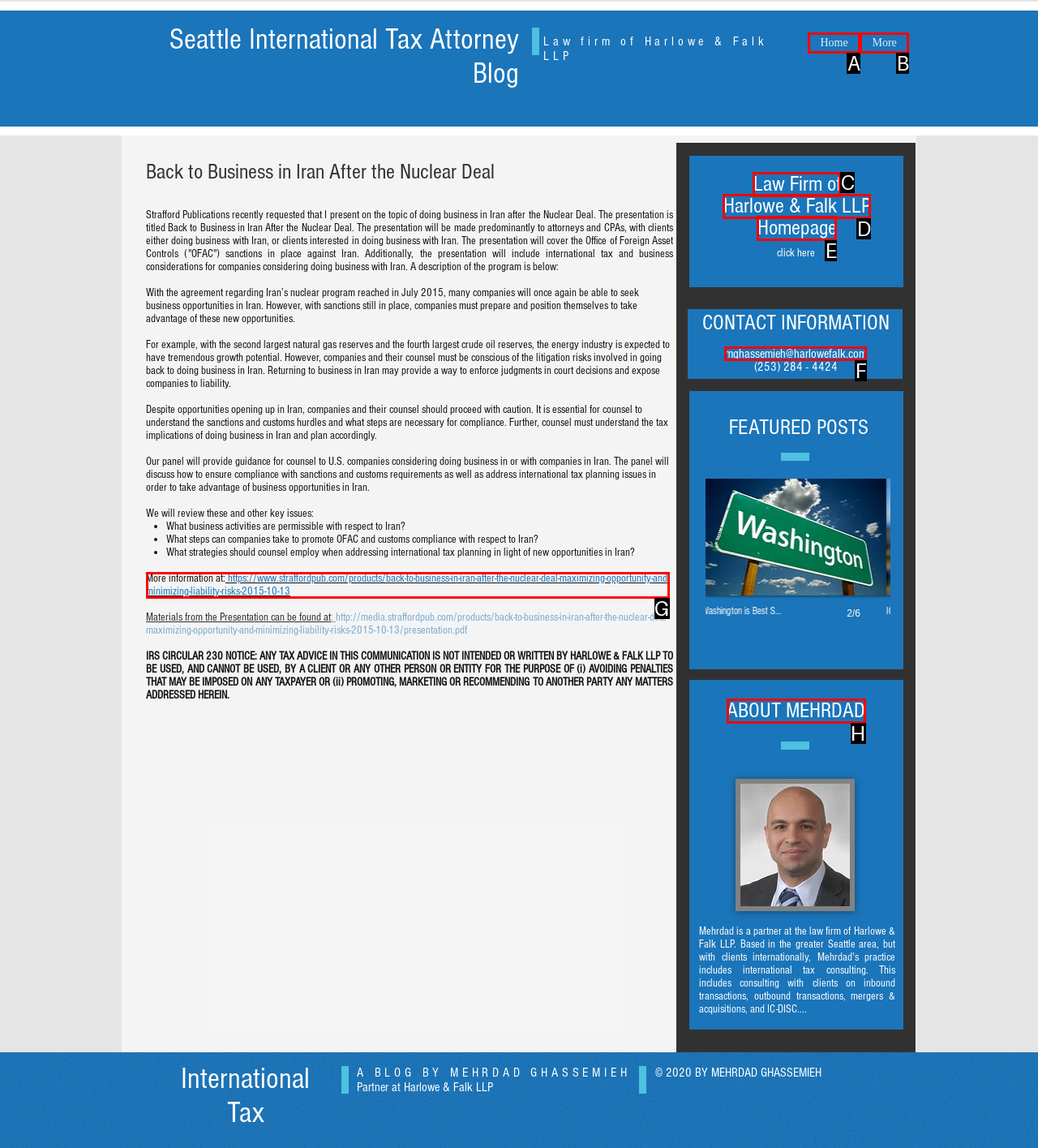Identify the correct letter of the UI element to click for this task: Contact Mehrdad via email
Respond with the letter from the listed options.

F